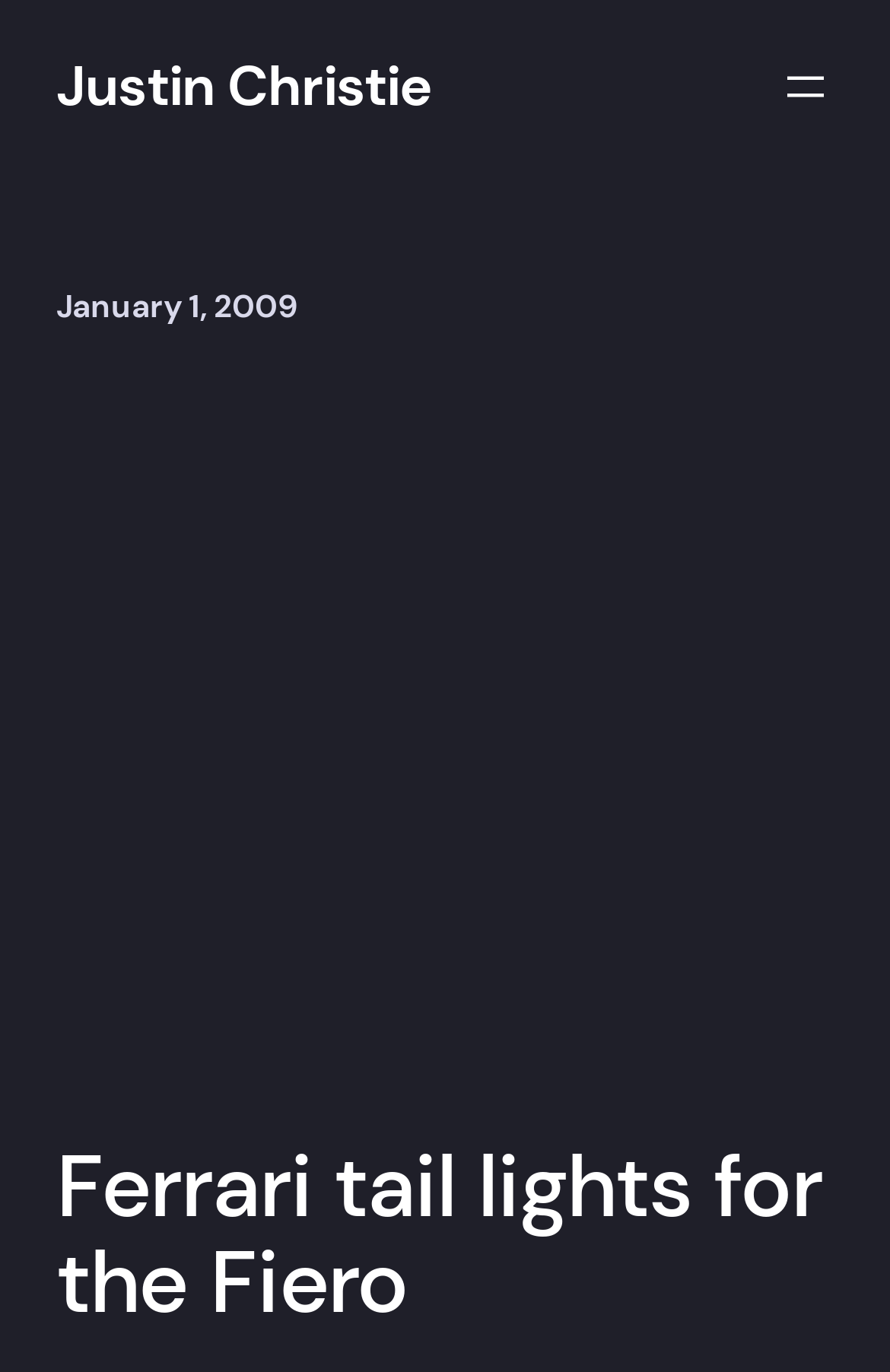Using a single word or phrase, answer the following question: 
What is the name of the author?

Justin Christie